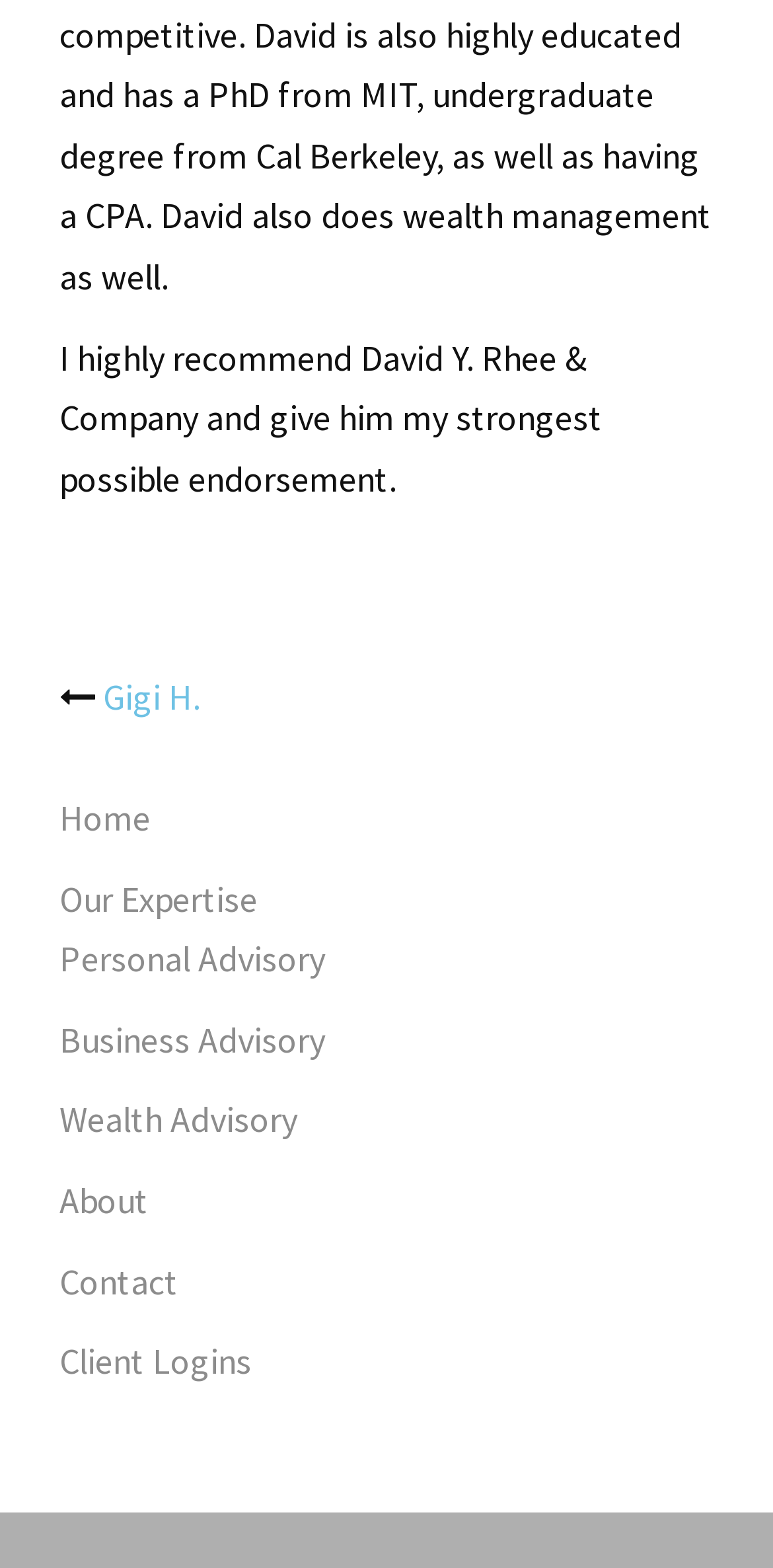What is the navigation section title?
Using the visual information from the image, give a one-word or short-phrase answer.

Post navigation